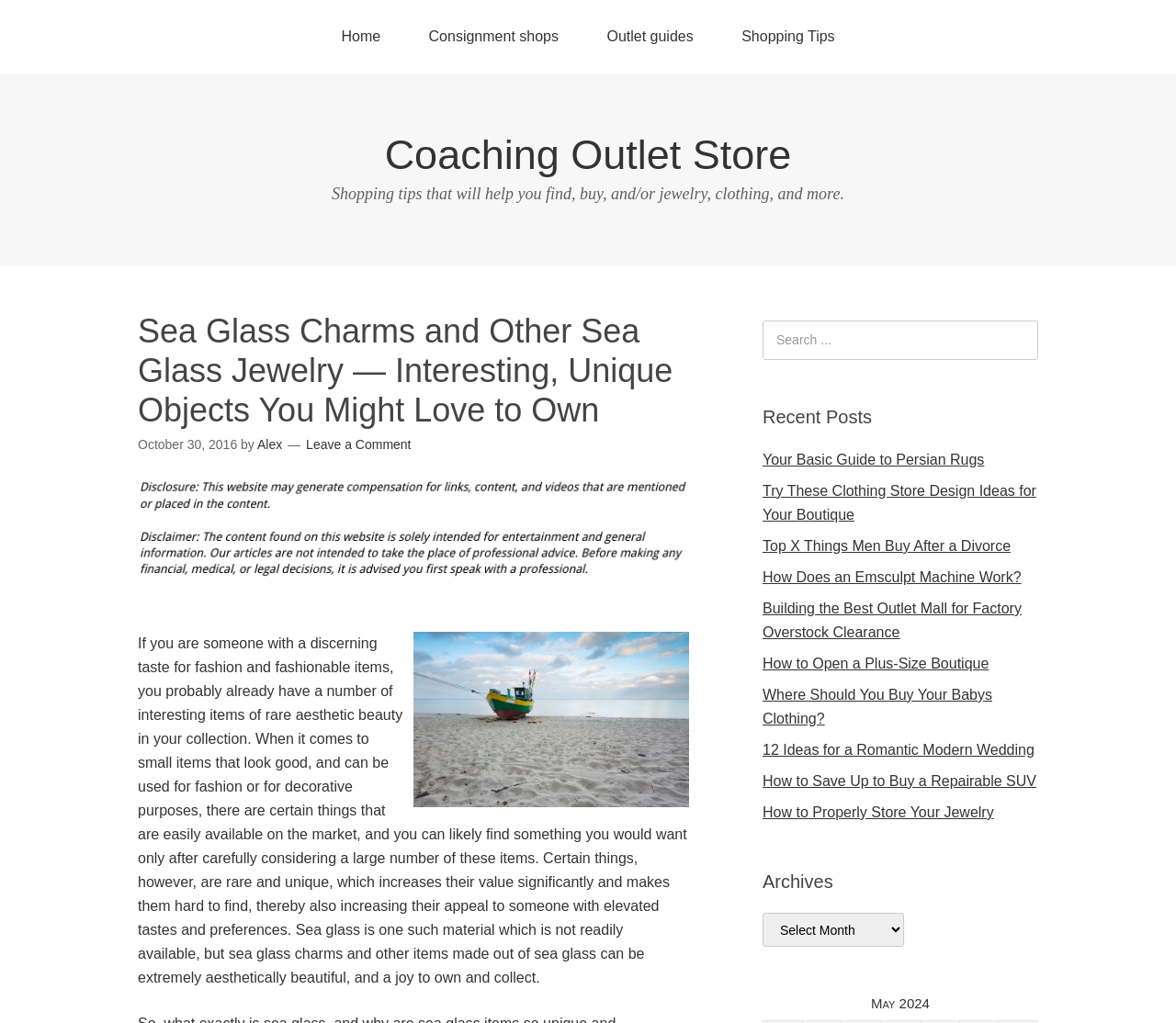Identify the bounding box coordinates of the element that should be clicked to fulfill this task: "View the 'Recent Posts'". The coordinates should be provided as four float numbers between 0 and 1, i.e., [left, top, right, bottom].

[0.648, 0.397, 0.883, 0.418]